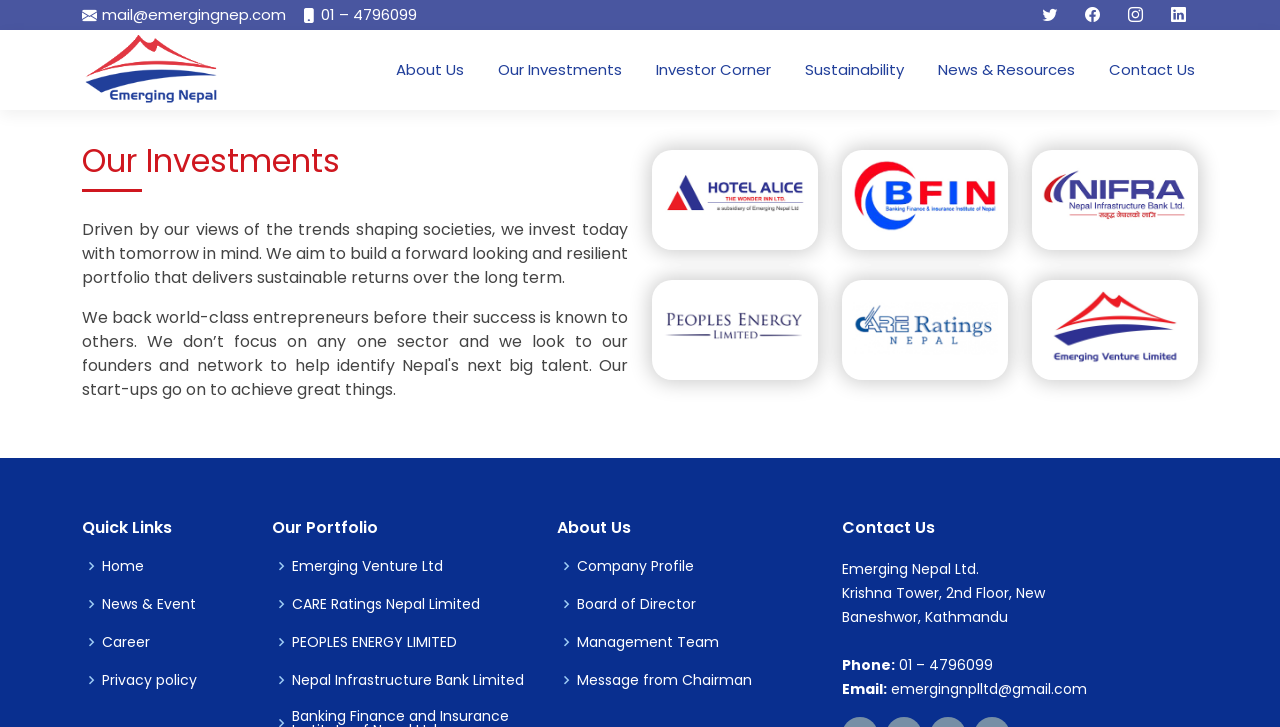Please identify the bounding box coordinates of the element I should click to complete this instruction: 'Call Emerging Nepal Ltd.'. The coordinates should be given as four float numbers between 0 and 1, like this: [left, top, right, bottom].

[0.699, 0.901, 0.776, 0.929]